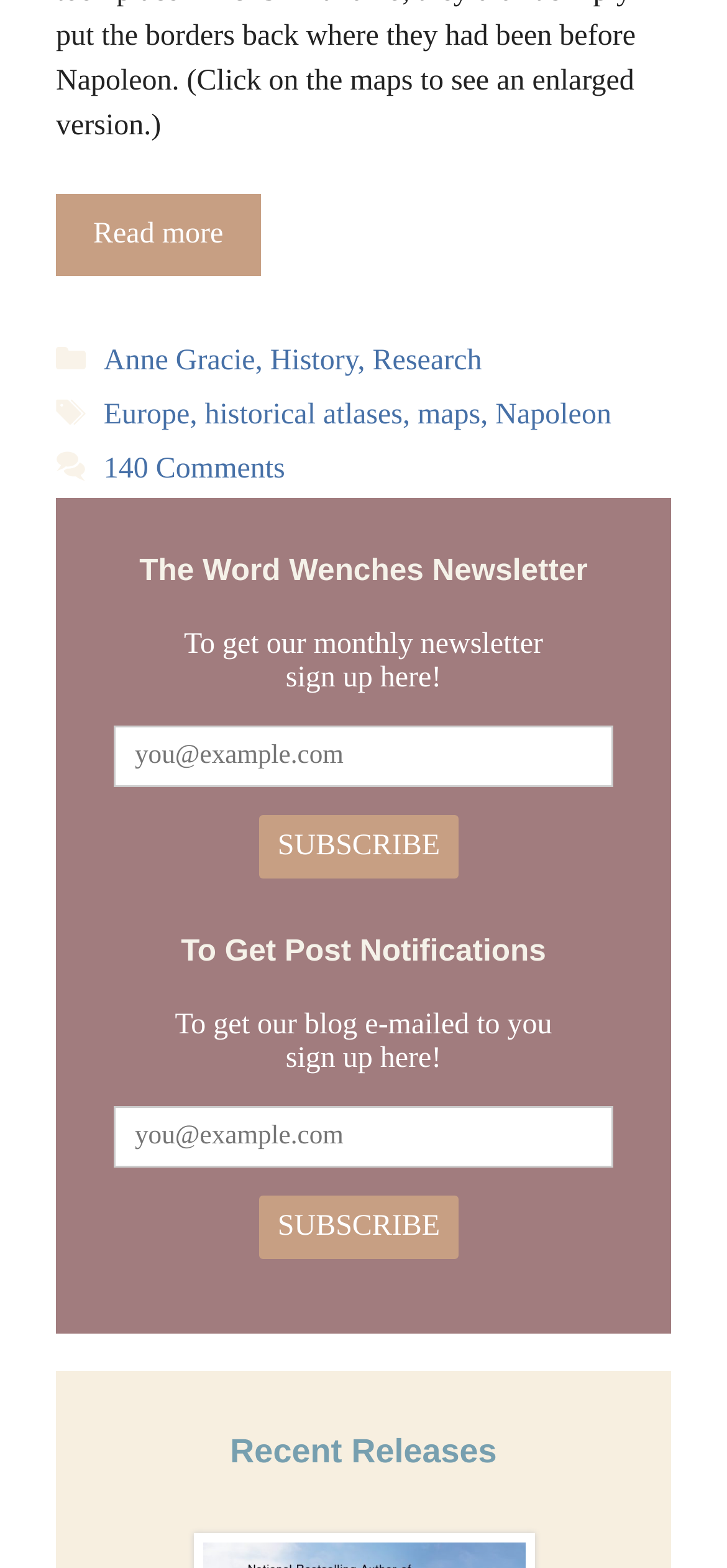Provide a one-word or short-phrase answer to the question:
What is the purpose of the textbox?

To input email address